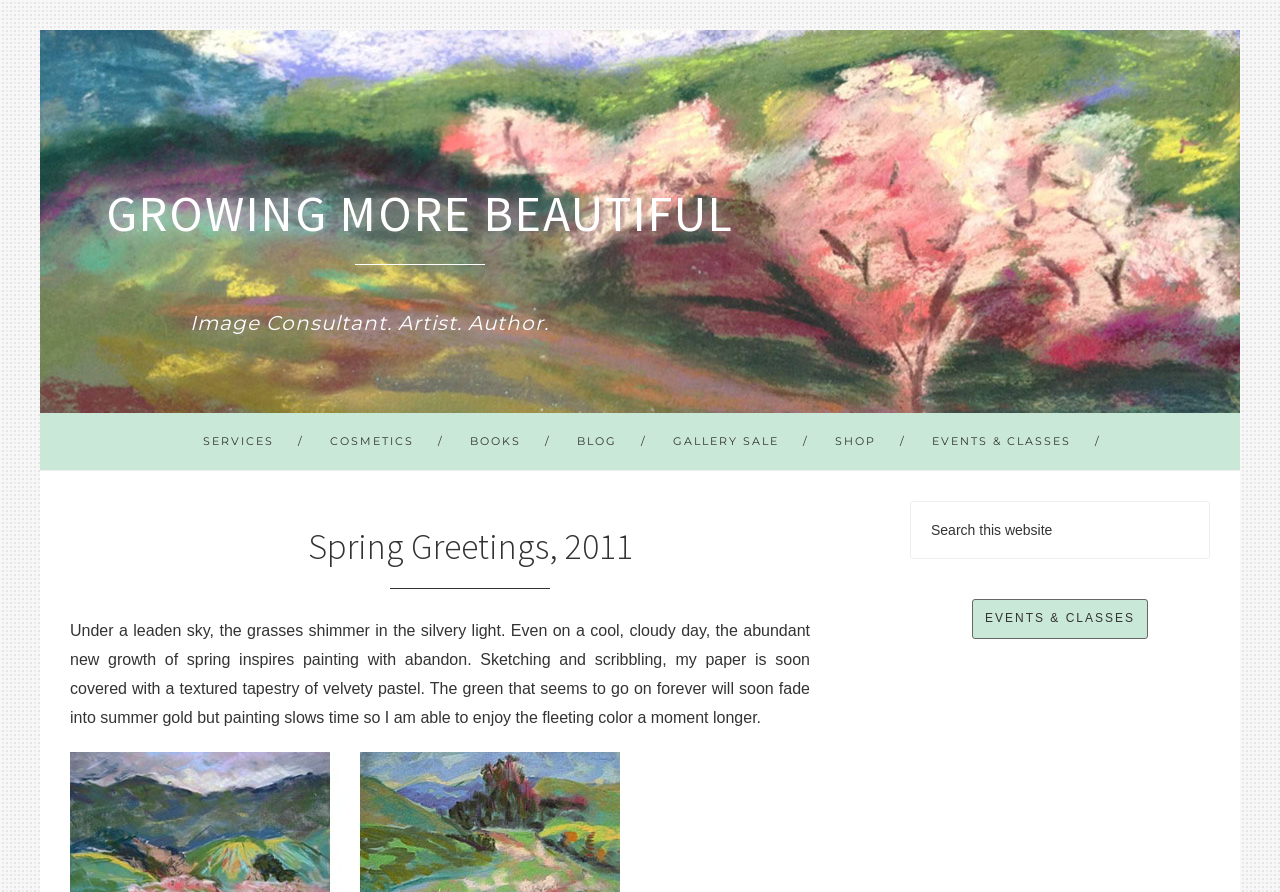Respond with a single word or phrase:
What is the theme of the text in the EVENTS & CLASSES section?

Spring and painting